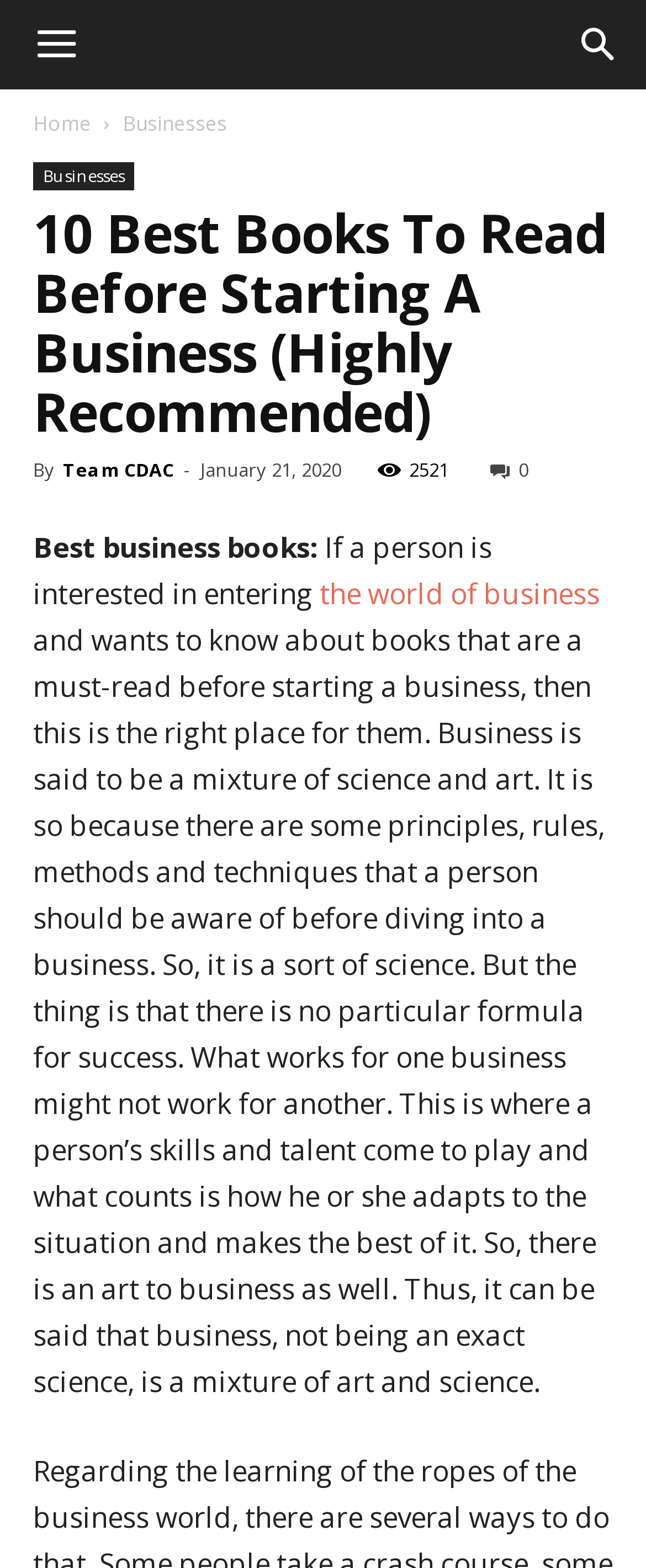Given the element description: "Team CDAC", predict the bounding box coordinates of the UI element it refers to, using four float numbers between 0 and 1, i.e., [left, top, right, bottom].

[0.097, 0.291, 0.269, 0.307]